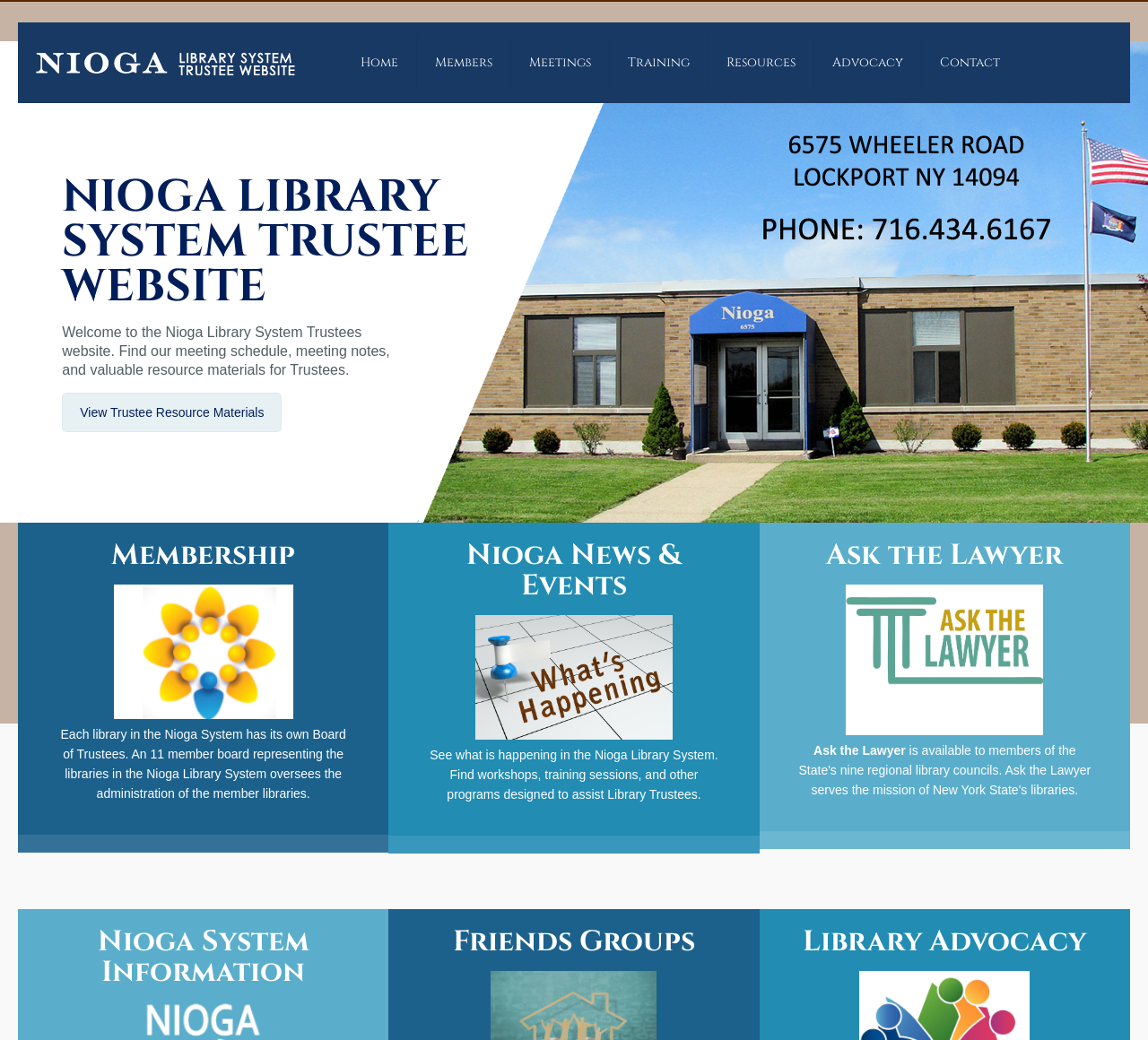Provide the bounding box coordinates of the HTML element described as: "Home". The bounding box coordinates should be four float numbers between 0 and 1, i.e., [left, top, right, bottom].

[0.298, 0.022, 0.363, 0.099]